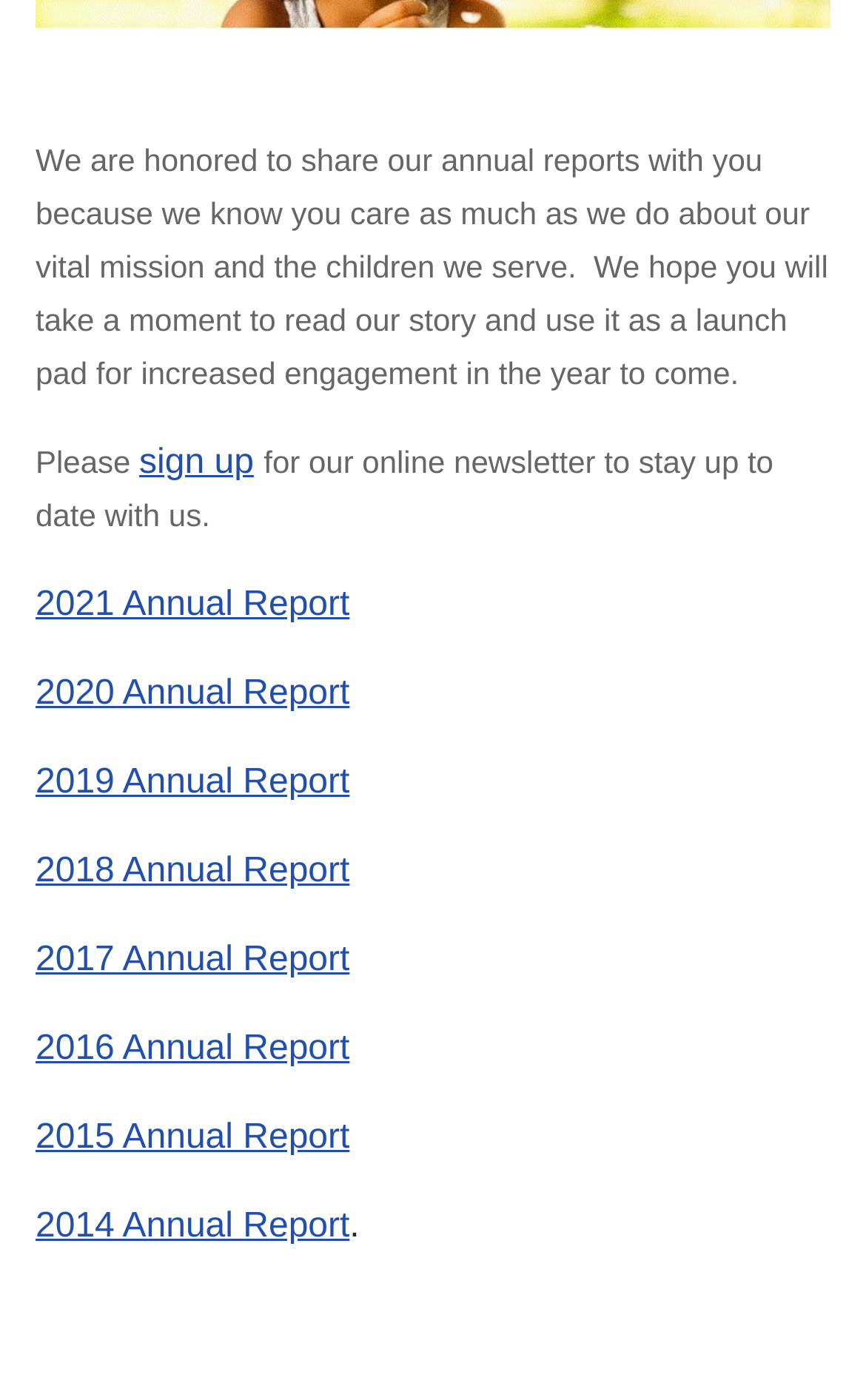Please identify the bounding box coordinates of the clickable element to fulfill the following instruction: "sign up for the online newsletter". The coordinates should be four float numbers between 0 and 1, i.e., [left, top, right, bottom].

[0.161, 0.317, 0.293, 0.344]